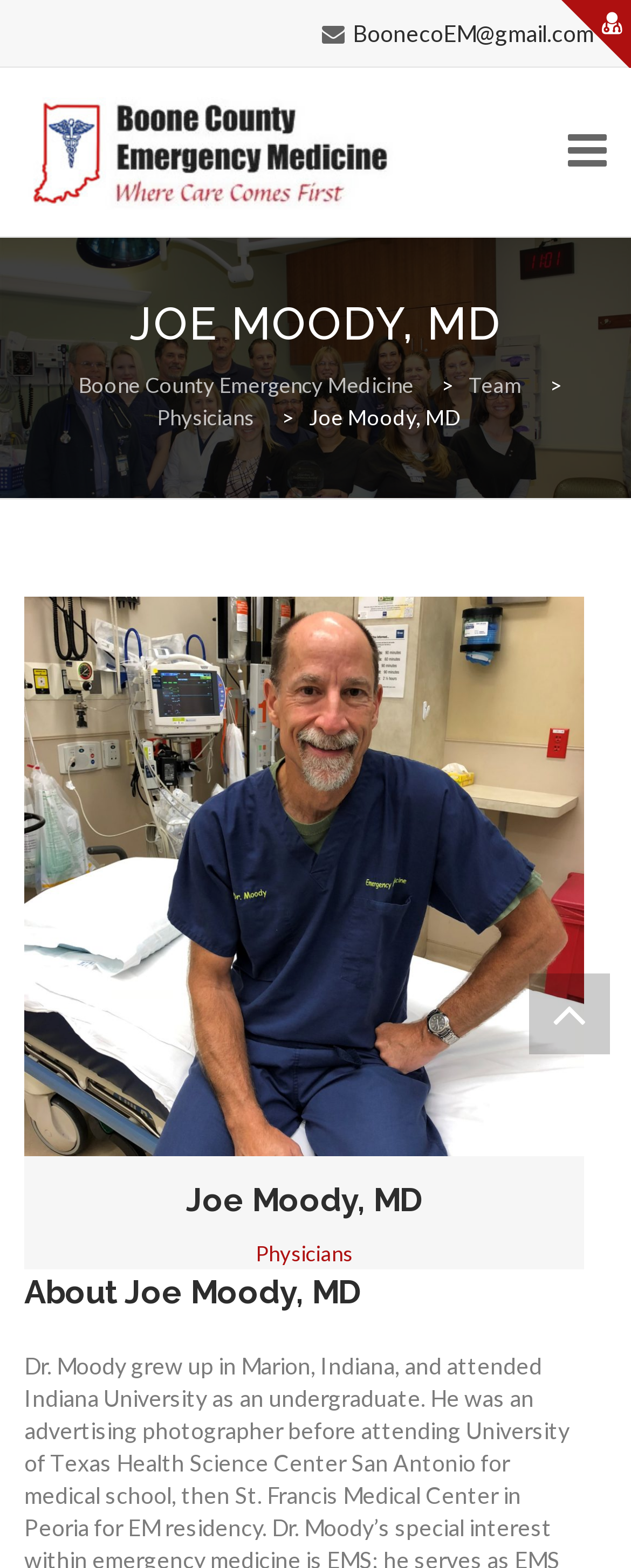Select the bounding box coordinates of the element I need to click to carry out the following instruction: "Read about GROUP ACCOMPLISHMENTS AND NEWS".

[0.038, 0.552, 0.756, 0.66]